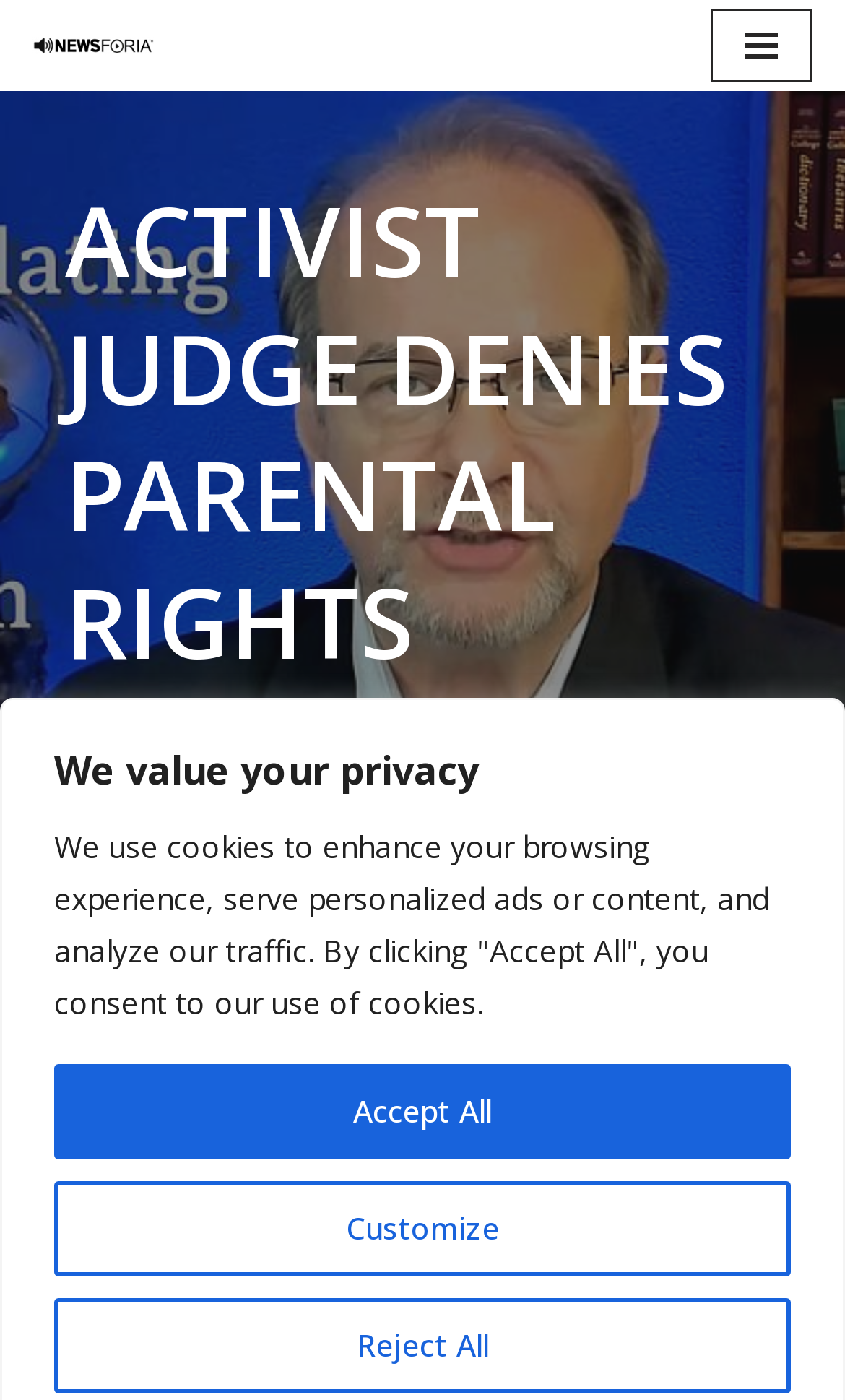What is the topic of the article?
Please give a detailed and thorough answer to the question, covering all relevant points.

I found the topic of the article by looking at the main heading on the webpage, which displays the text 'ACTIVIST JUDGE DENIES PARENTAL RIGHTS'.